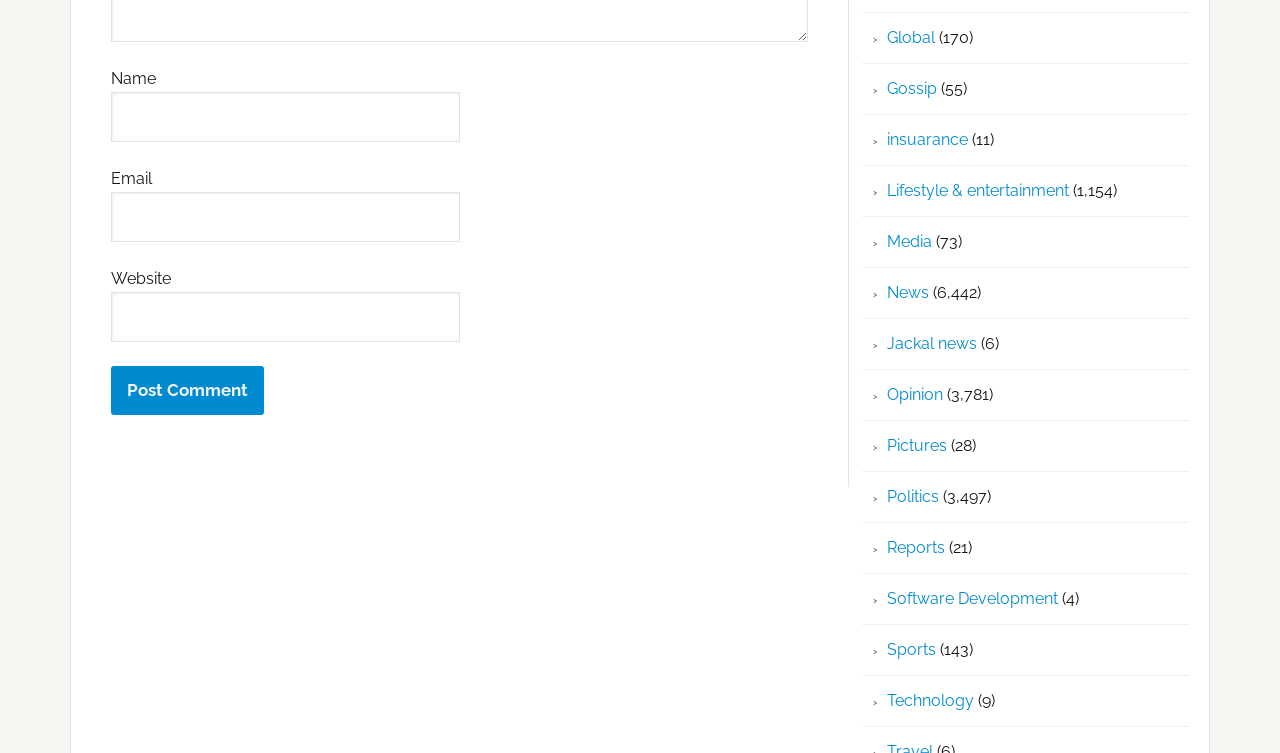Identify the bounding box coordinates of the element to click to follow this instruction: 'Go to the News page'. Ensure the coordinates are four float values between 0 and 1, provided as [left, top, right, bottom].

[0.693, 0.376, 0.726, 0.402]